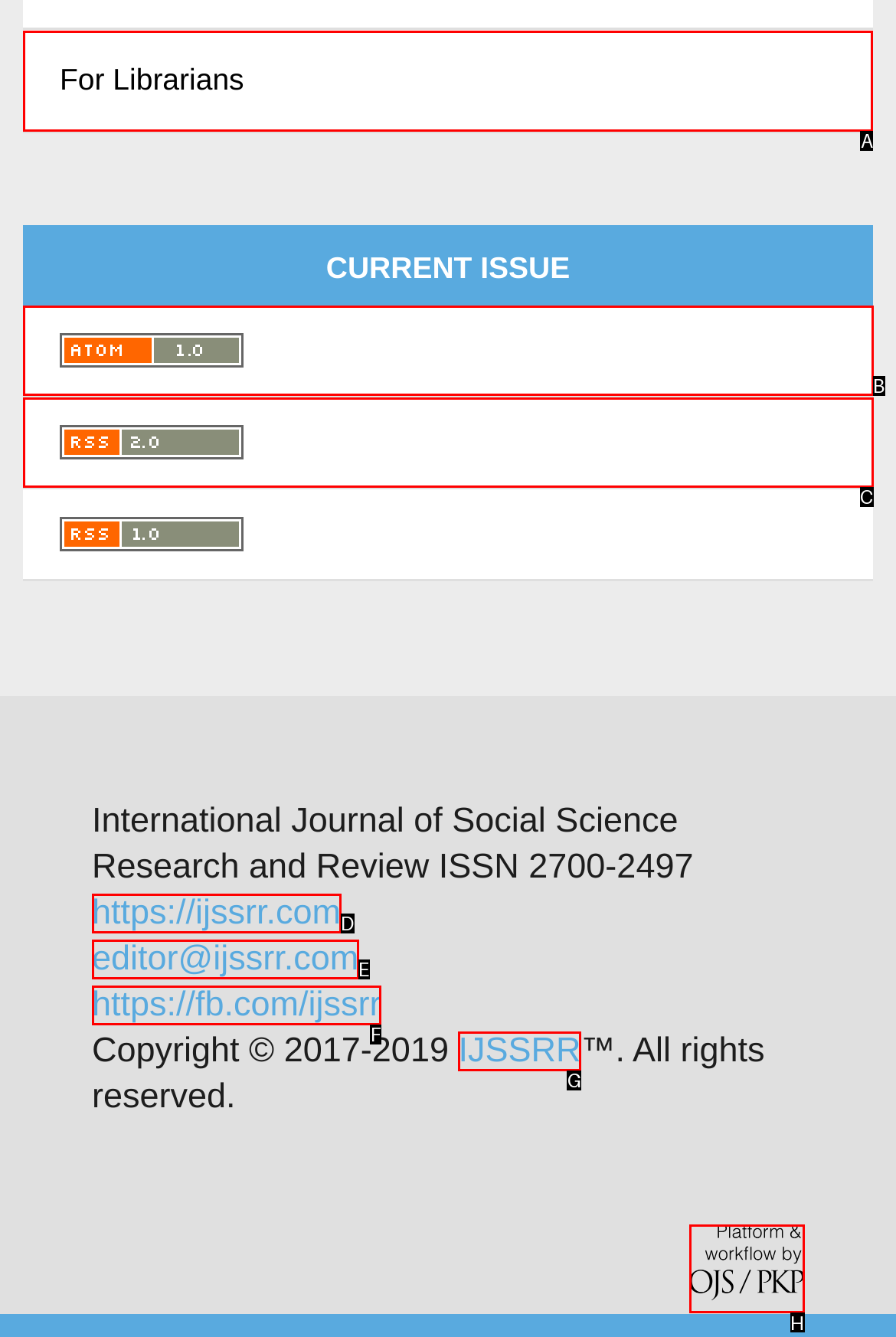Identify the letter of the UI element you should interact with to perform the task: Click on the 'For Librarians' link
Reply with the appropriate letter of the option.

A